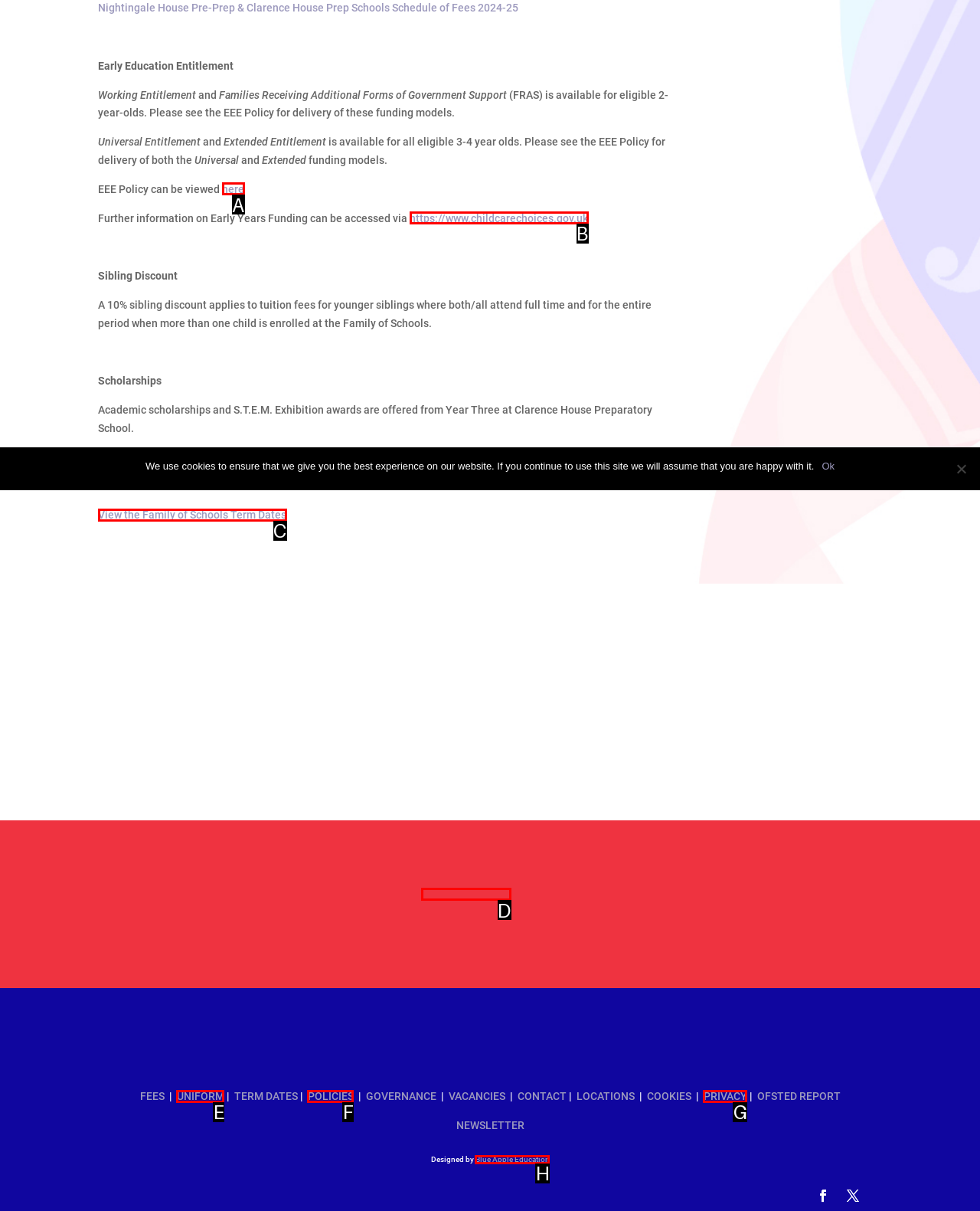Look at the description: UNIFORM
Determine the letter of the matching UI element from the given choices.

E